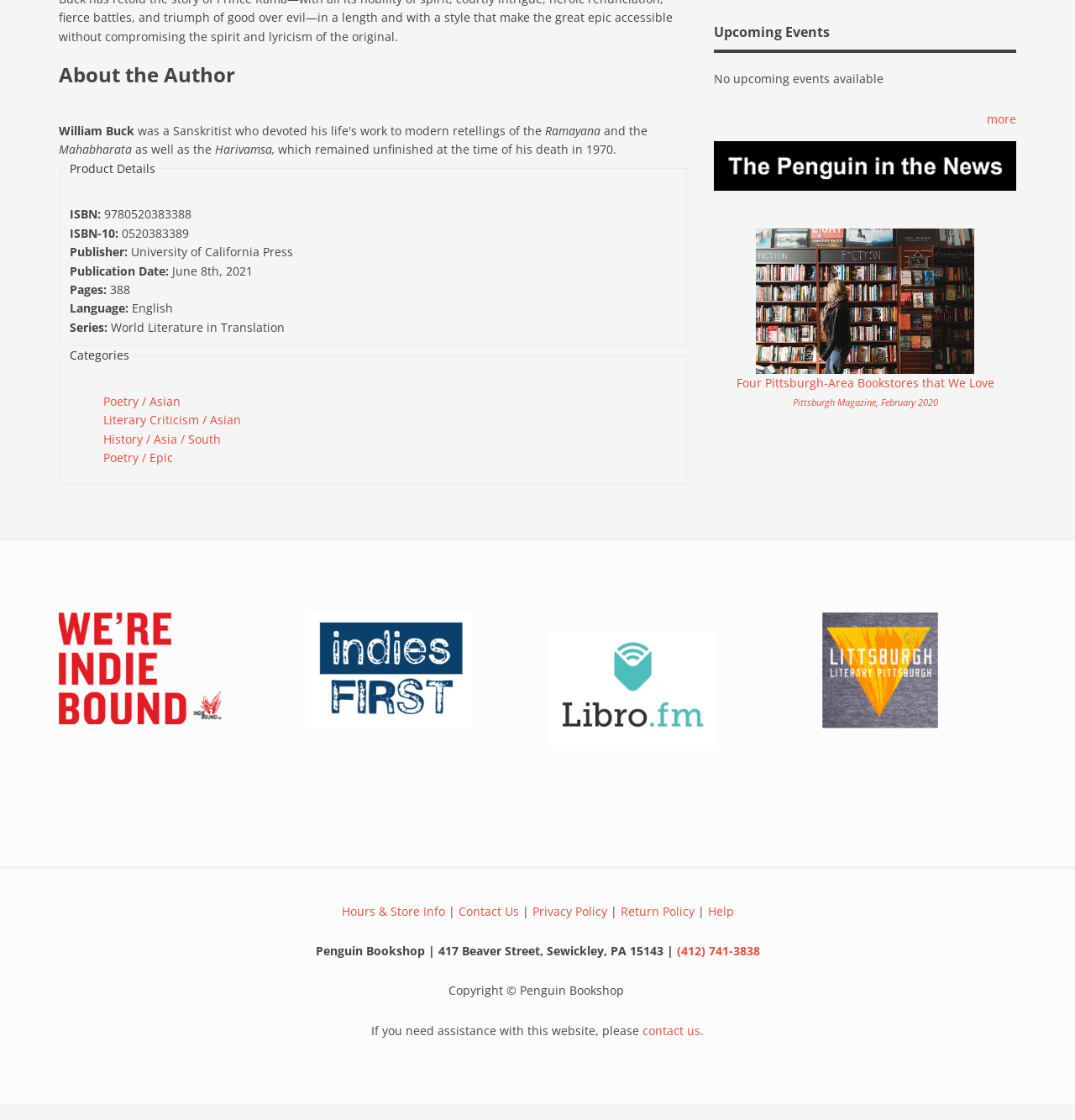Can you find the bounding box coordinates for the element that needs to be clicked to execute this instruction: "Visit the Penguin Bookshop in the news page"? The coordinates should be given as four float numbers between 0 and 1, i.e., [left, top, right, bottom].

[0.664, 0.126, 0.945, 0.17]